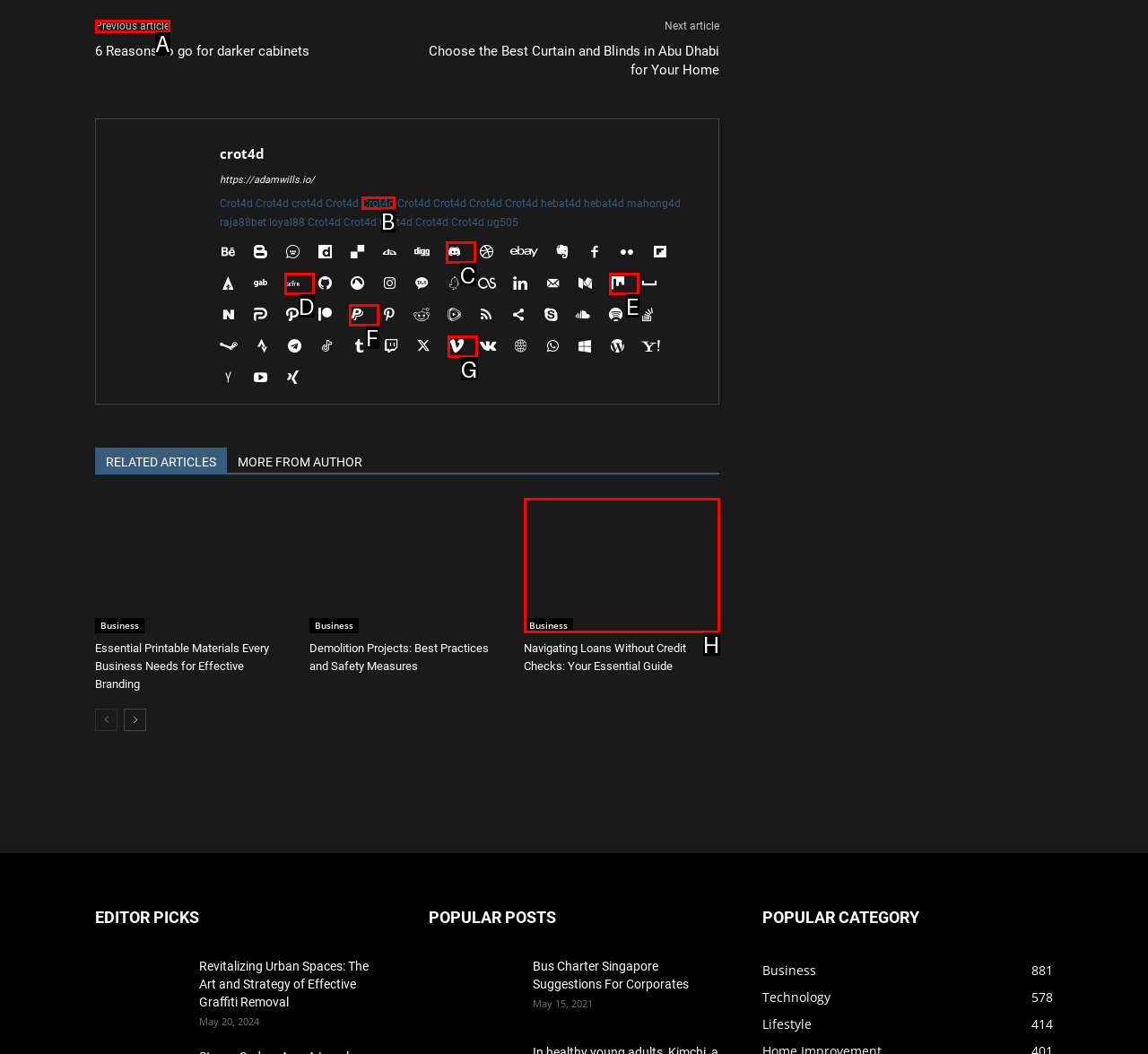Tell me which letter I should select to achieve the following goal: Read 'Previous article'
Answer with the corresponding letter from the provided options directly.

A